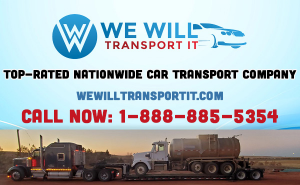What is the phone number to call?
Give a comprehensive and detailed explanation for the question.

The phone number is displayed at the bottom of the advertisement, urging viewers to 'CALL NOW' for their car transport needs.